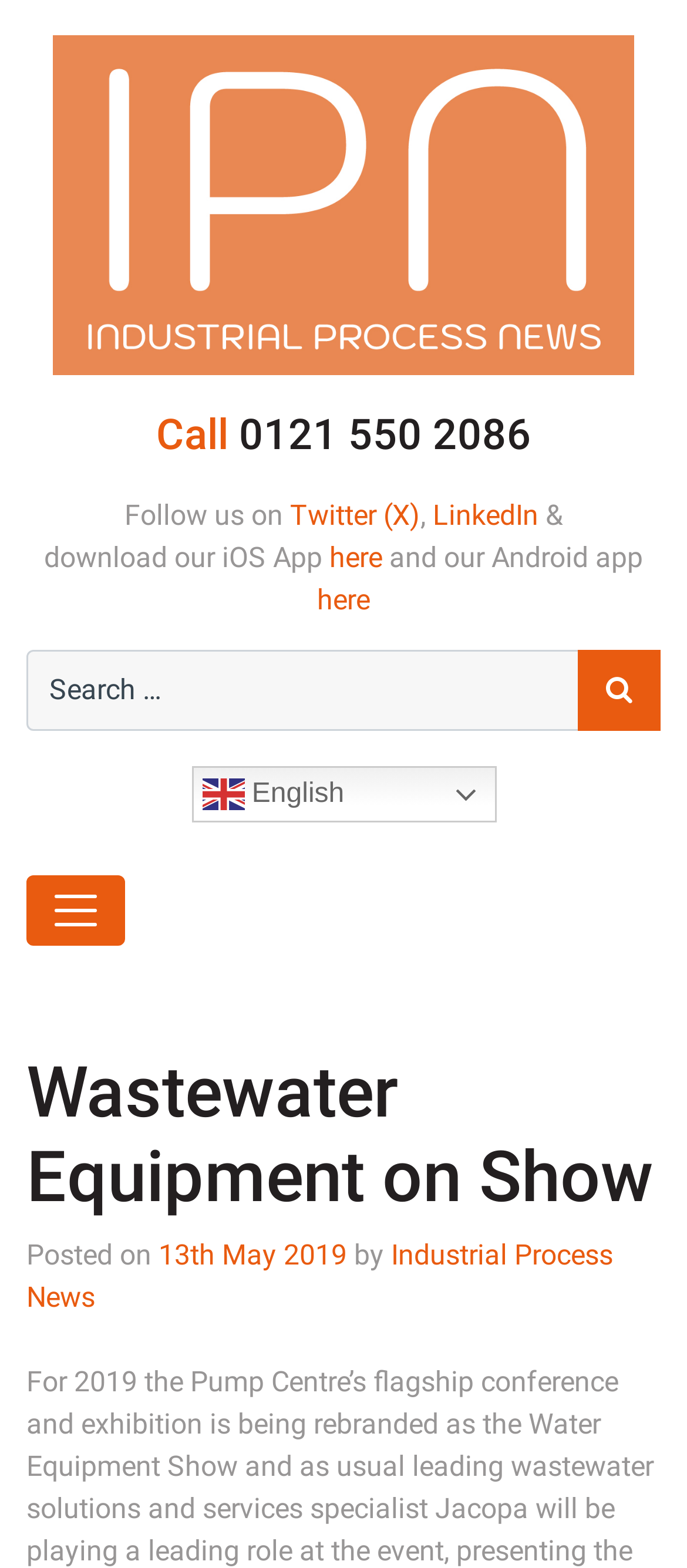Give the bounding box coordinates for the element described as: "Call 0121 550 2086".

[0.038, 0.261, 0.962, 0.293]